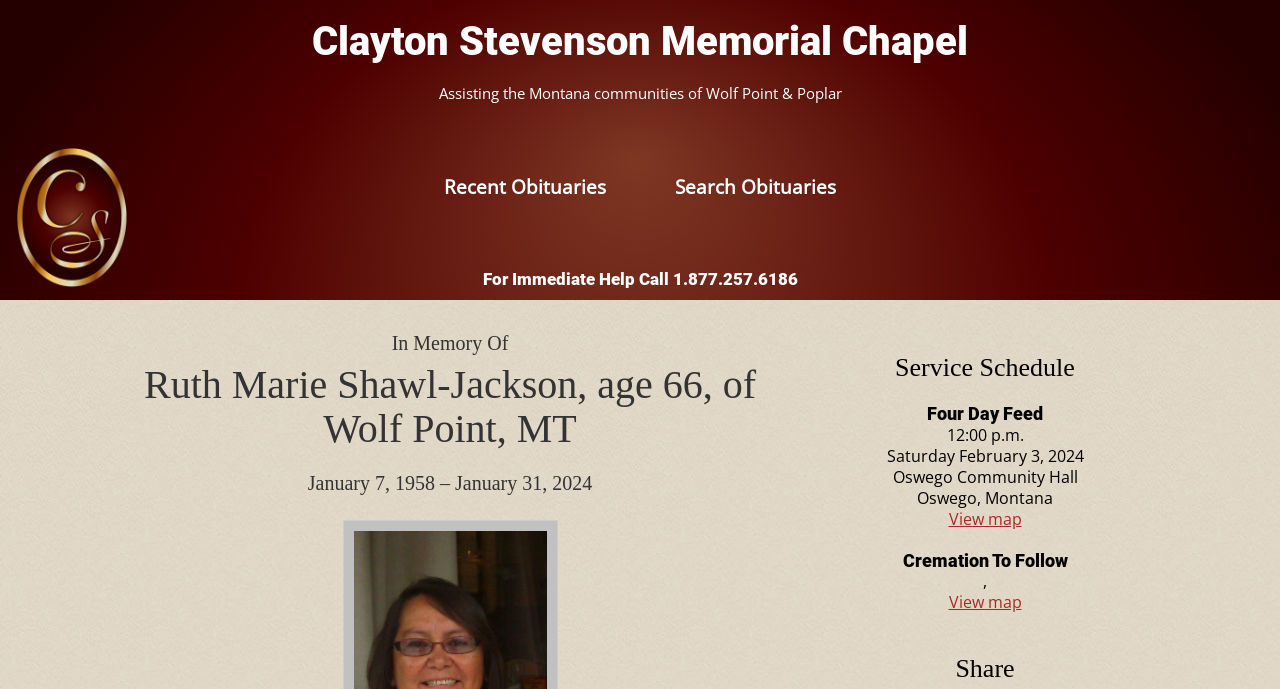Analyze the image and give a detailed response to the question:
What is the phone number for immediate help?

The phone number for immediate help can be found in the header section of the webpage, specifically in the 'For Immediate Help Call' section, where it is written as '1.877.257.6186'.